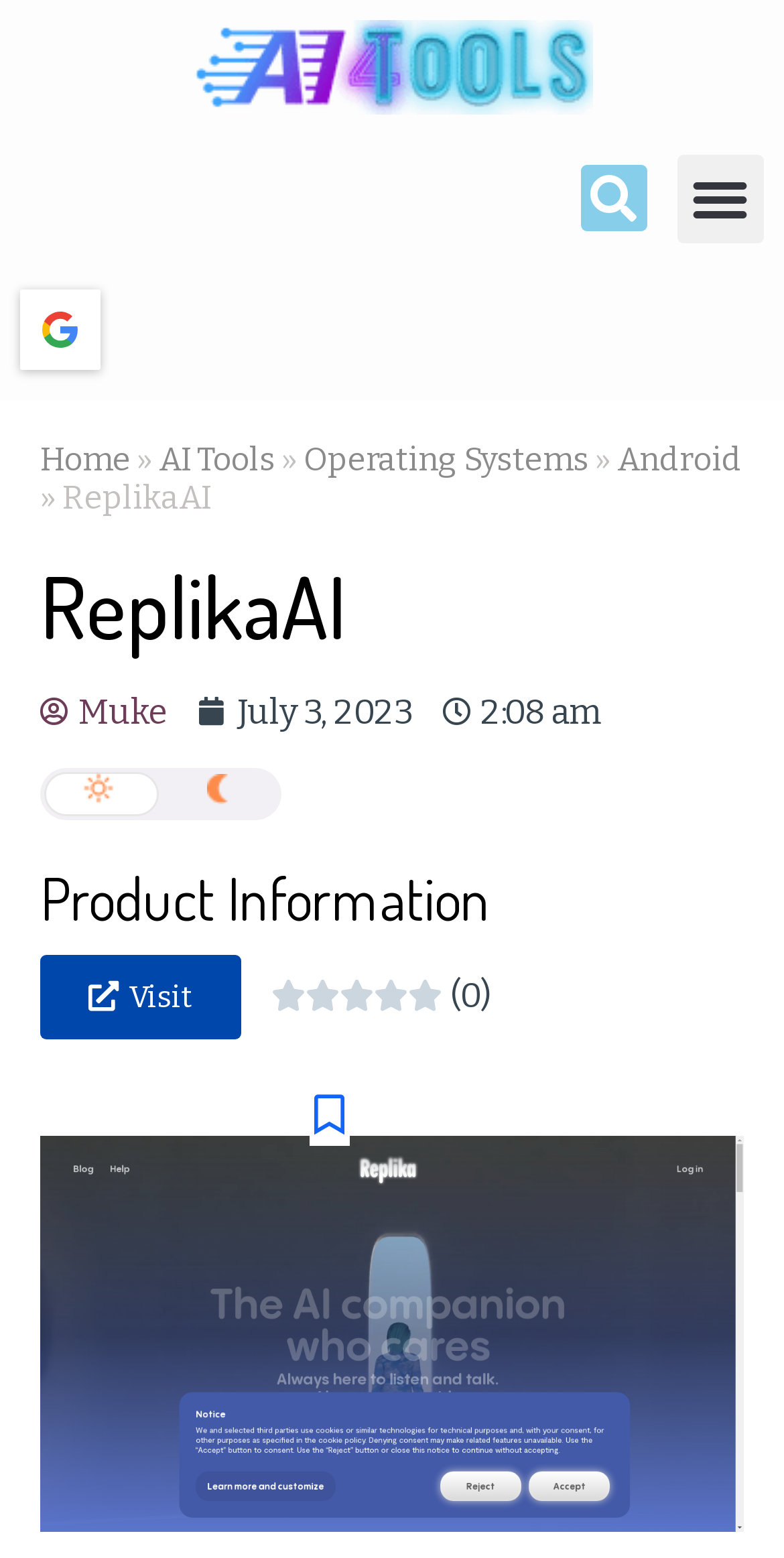Use a single word or phrase to answer the question: What is the purpose of the button with the '❌' icon?

Cancel or remove bookmark